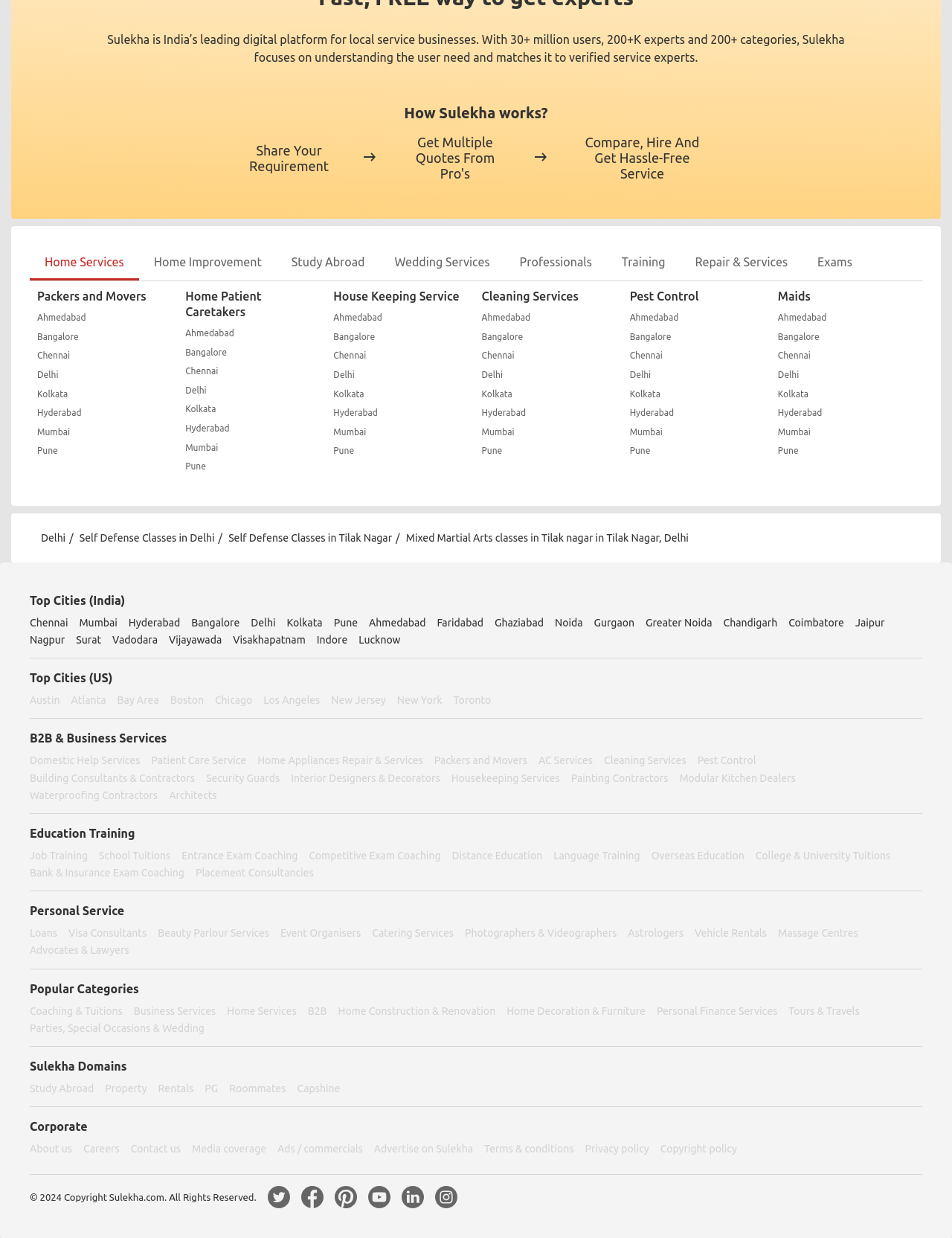What is the main purpose of Sulekha?
Please look at the screenshot and answer using one word or phrase.

Local service businesses